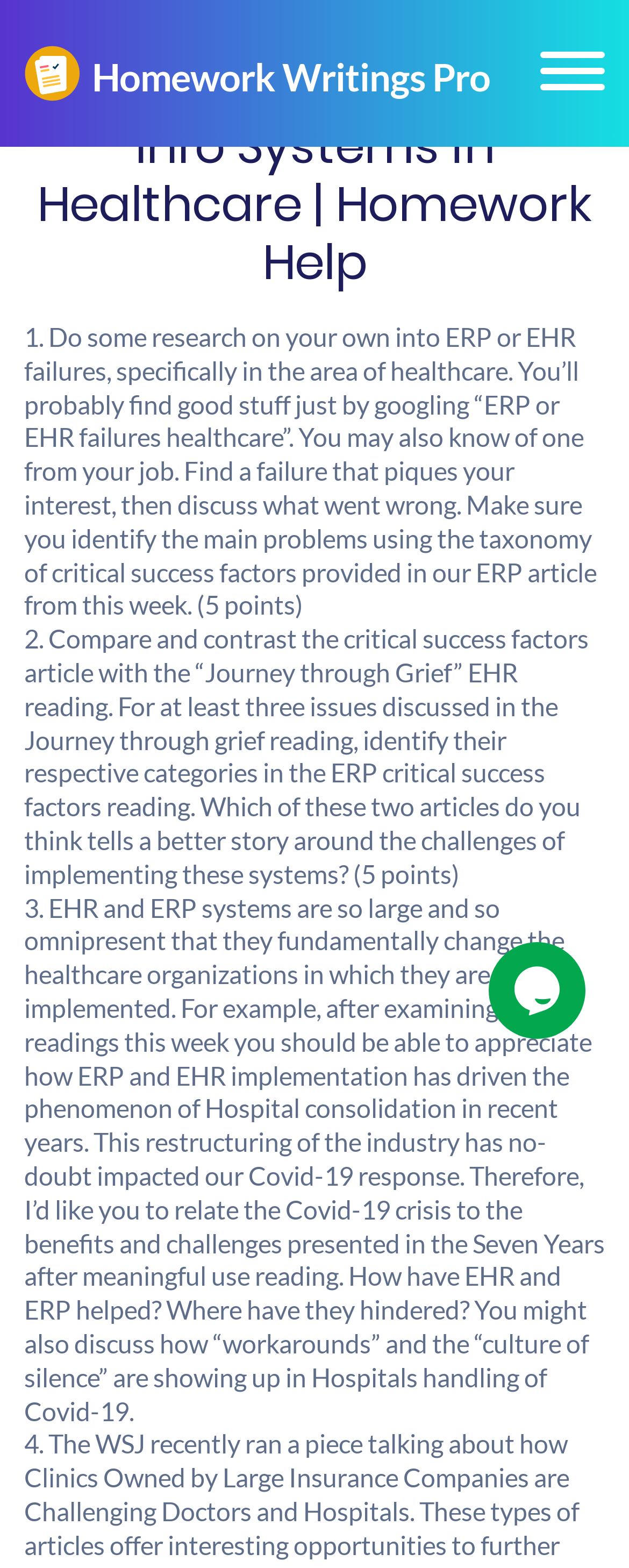Can you give a detailed response to the following question using the information from the image? What is the topic of the third task?

The third task is described in the StaticText element with the text '3. EHR and ERP systems are so large and so omnipresent that they fundamentally change the healthcare organizations in which they are implemented...'. The topic of this task is the impact of EHR and ERP systems on healthcare organizations, specifically in the context of the Covid-19 crisis.